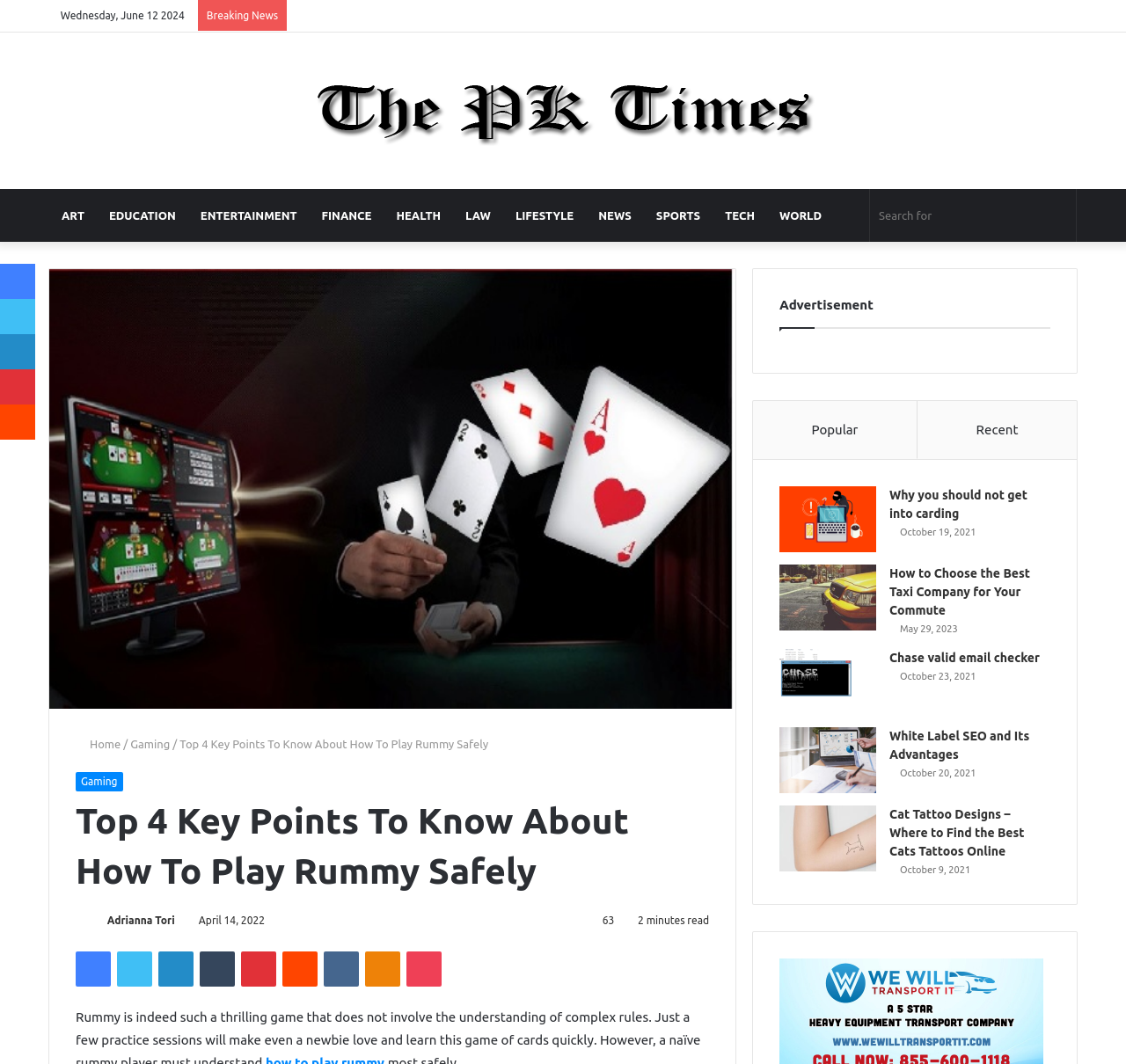Please identify the bounding box coordinates of the area that needs to be clicked to follow this instruction: "Click on the 'Logo' link".

None